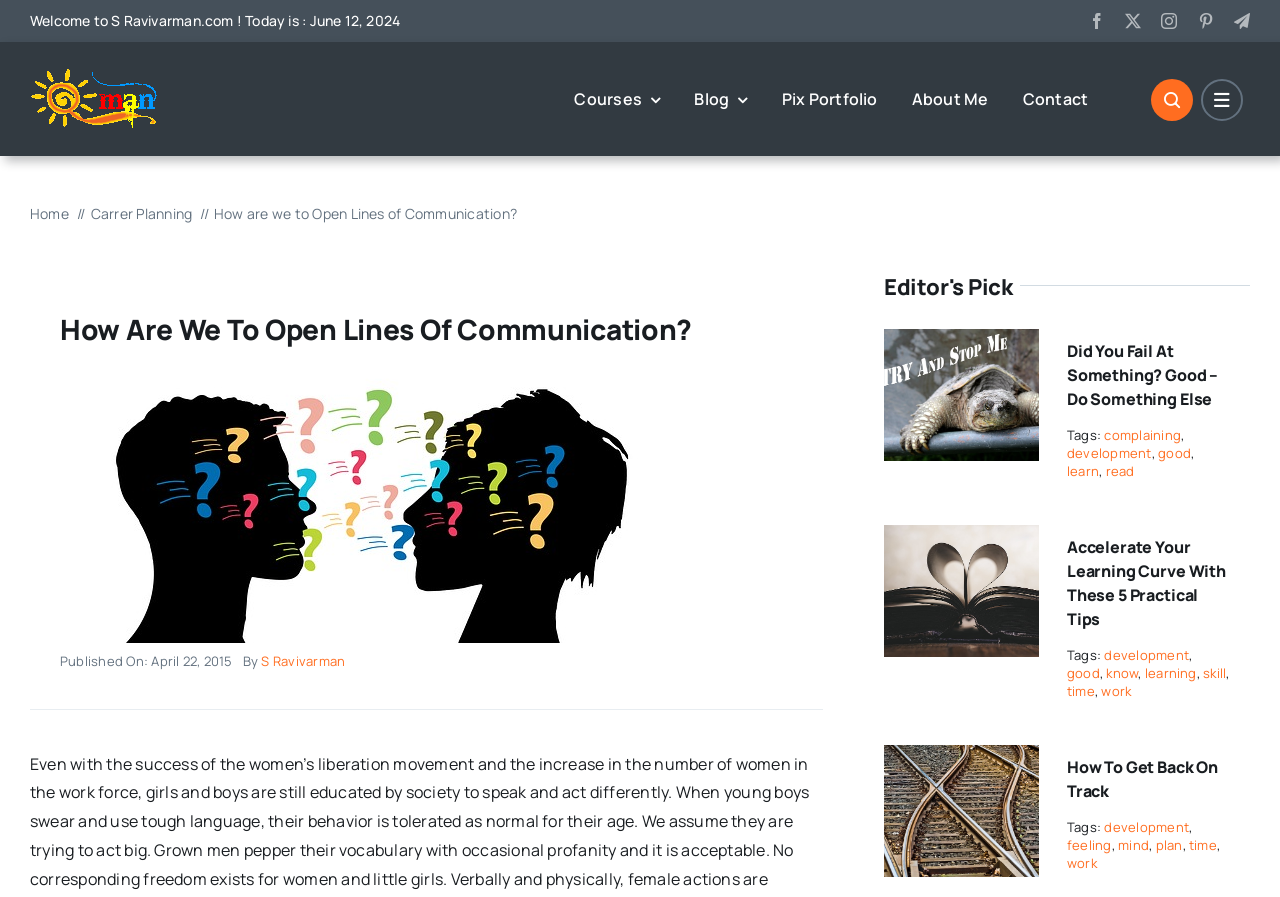Identify the bounding box coordinates for the UI element described as follows: Carrer Planning. Use the format (top-left x, top-left y, bottom-right x, bottom-right y) and ensure all values are floating point numbers between 0 and 1.

[0.071, 0.227, 0.15, 0.249]